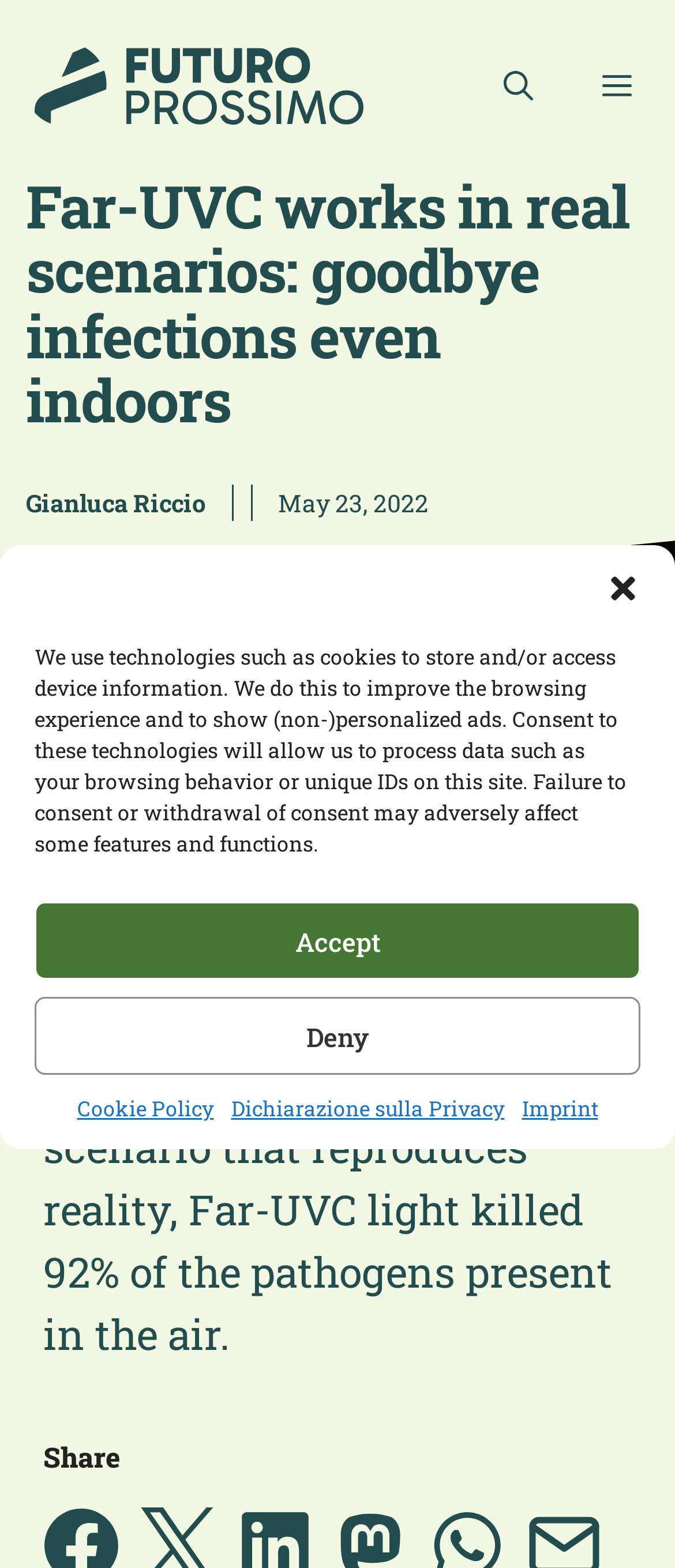Please find the bounding box coordinates of the section that needs to be clicked to achieve this instruction: "Share the content".

[0.026, 0.918, 1.0, 0.939]